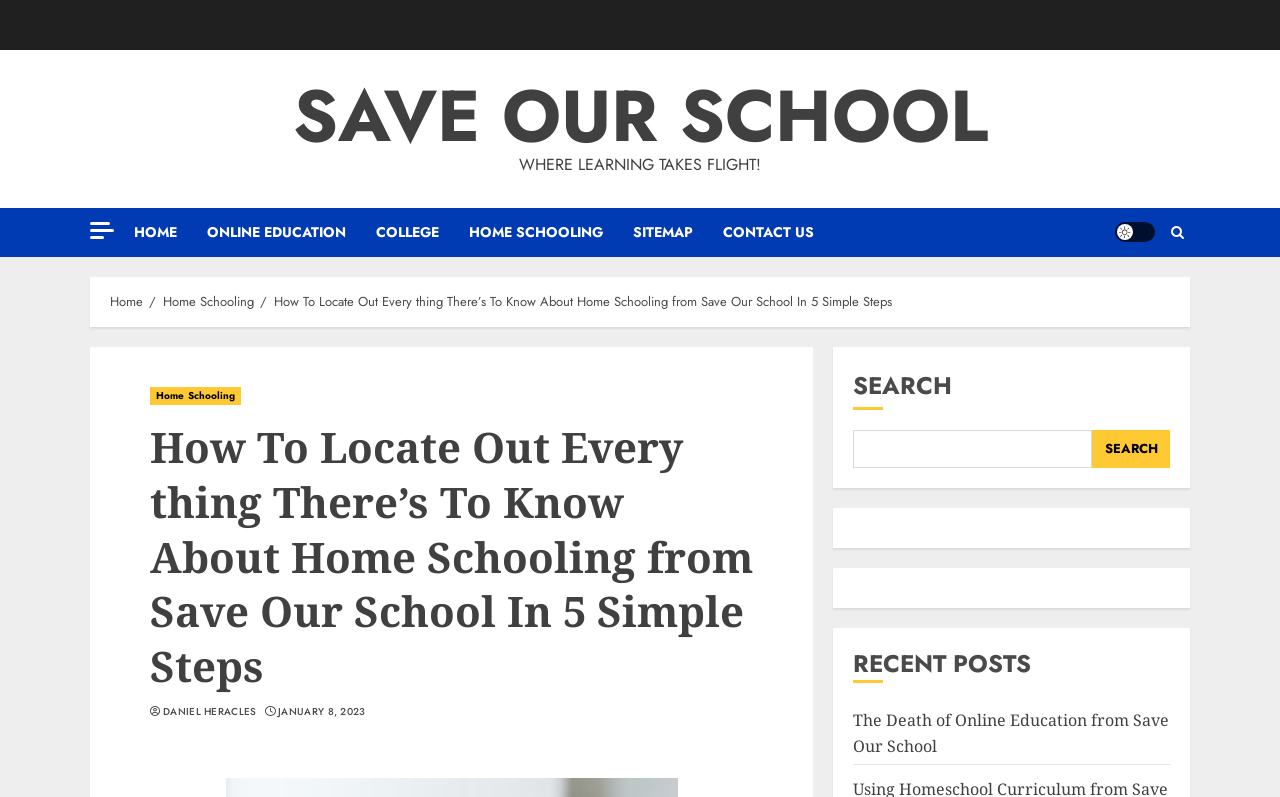Determine the bounding box coordinates for the clickable element to execute this instruction: "Search for something". Provide the coordinates as four float numbers between 0 and 1, i.e., [left, top, right, bottom].

[0.667, 0.539, 0.853, 0.587]